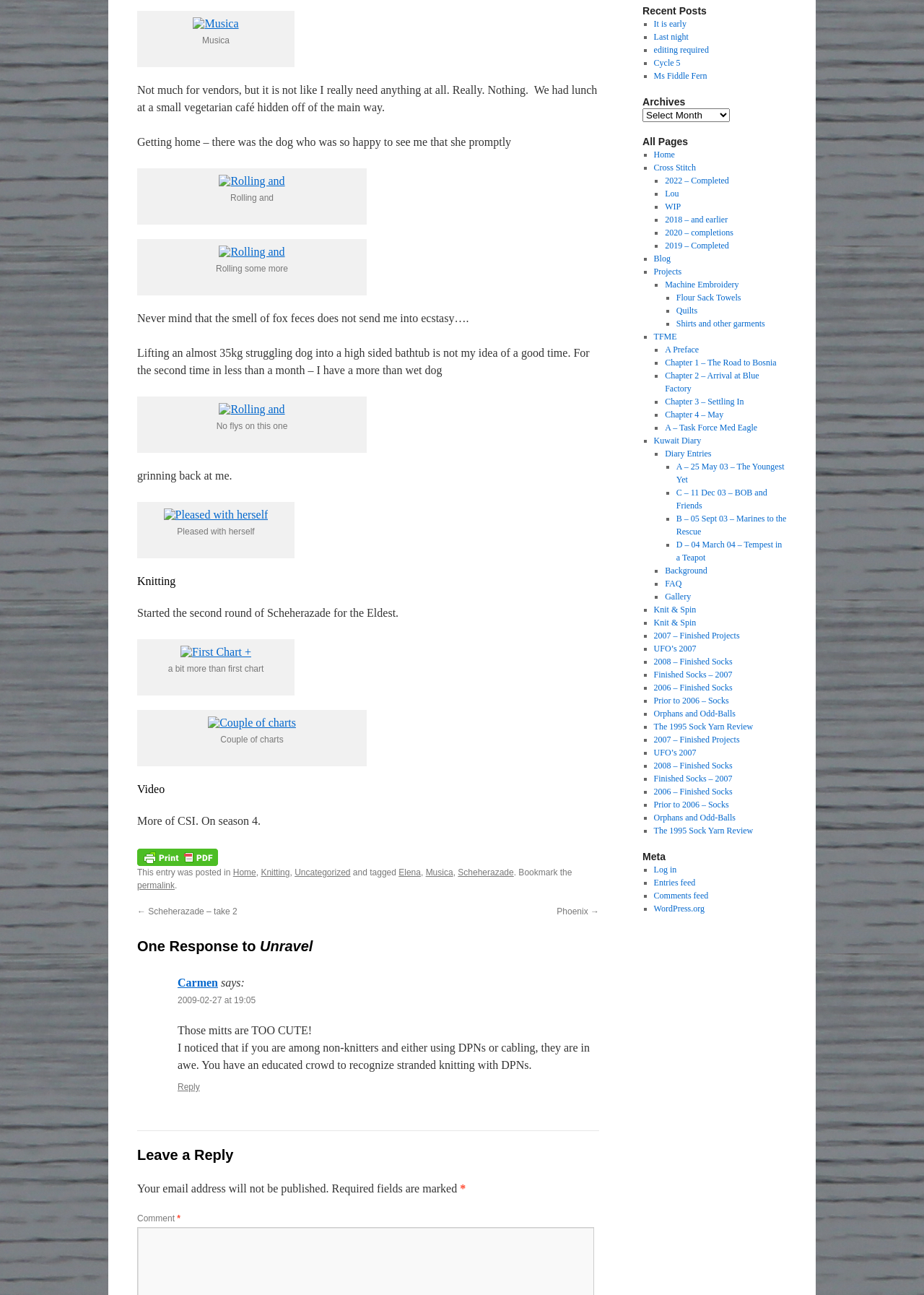Based on the description "Prior to 2006 – Socks", find the bounding box of the specified UI element.

[0.707, 0.617, 0.789, 0.625]